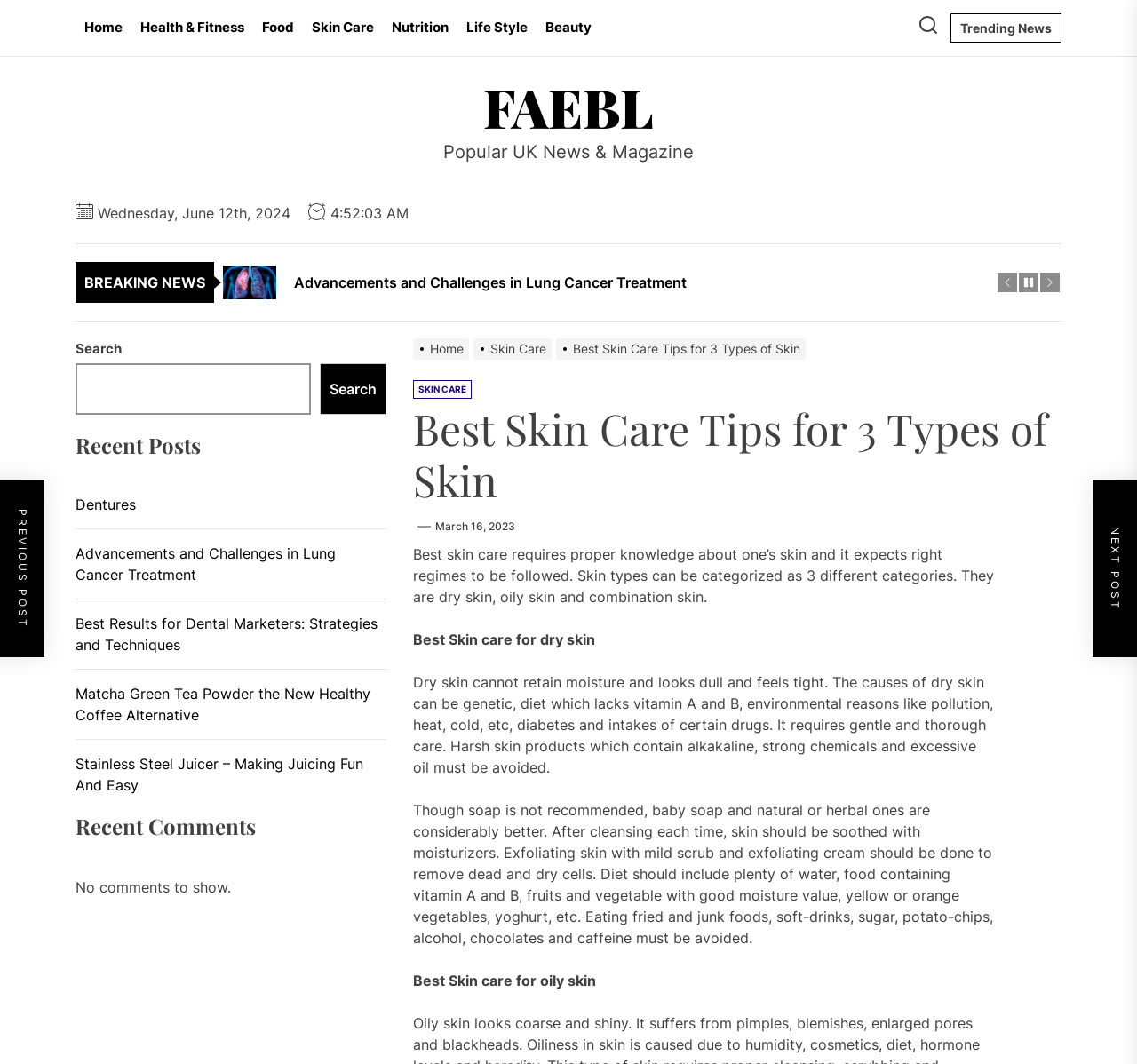Can you find and provide the title of the webpage?

Best Skin Care Tips for 3 Types of Skin